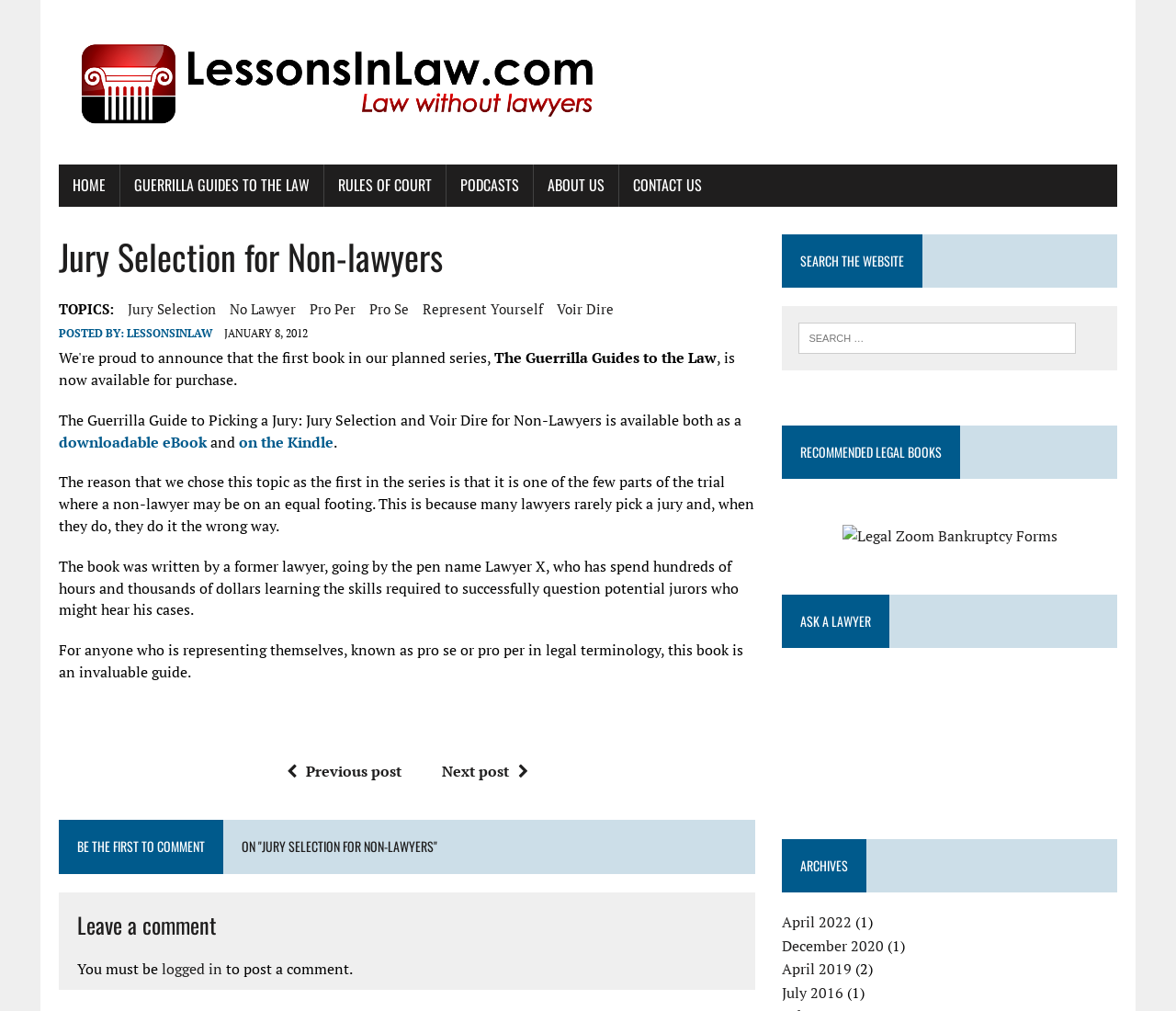What is the primary heading on this webpage?

Jury Selection for Non-lawyers